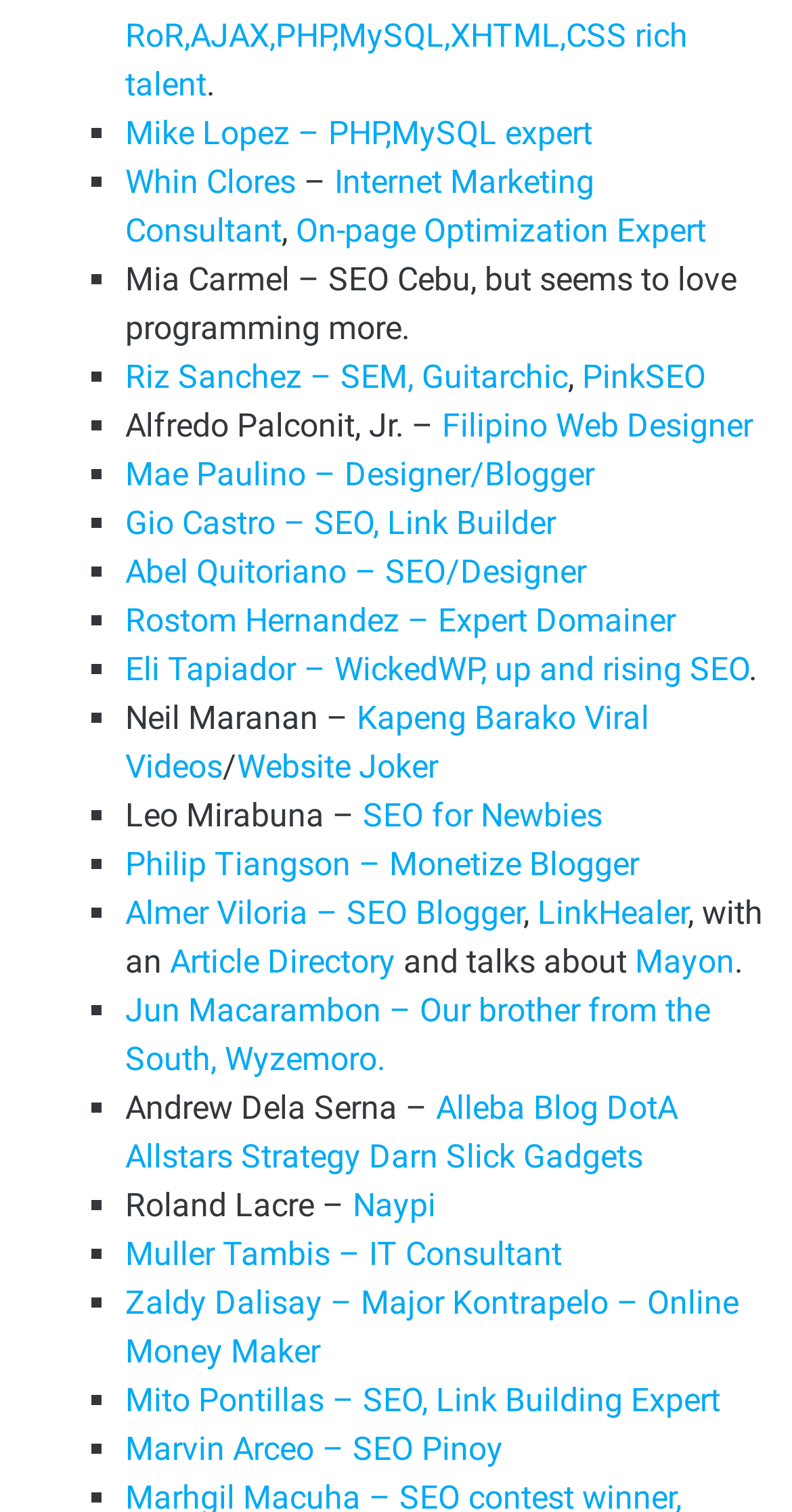Locate the bounding box coordinates of the item that should be clicked to fulfill the instruction: "Check out Whin Clores' profile".

[0.158, 0.107, 0.373, 0.133]